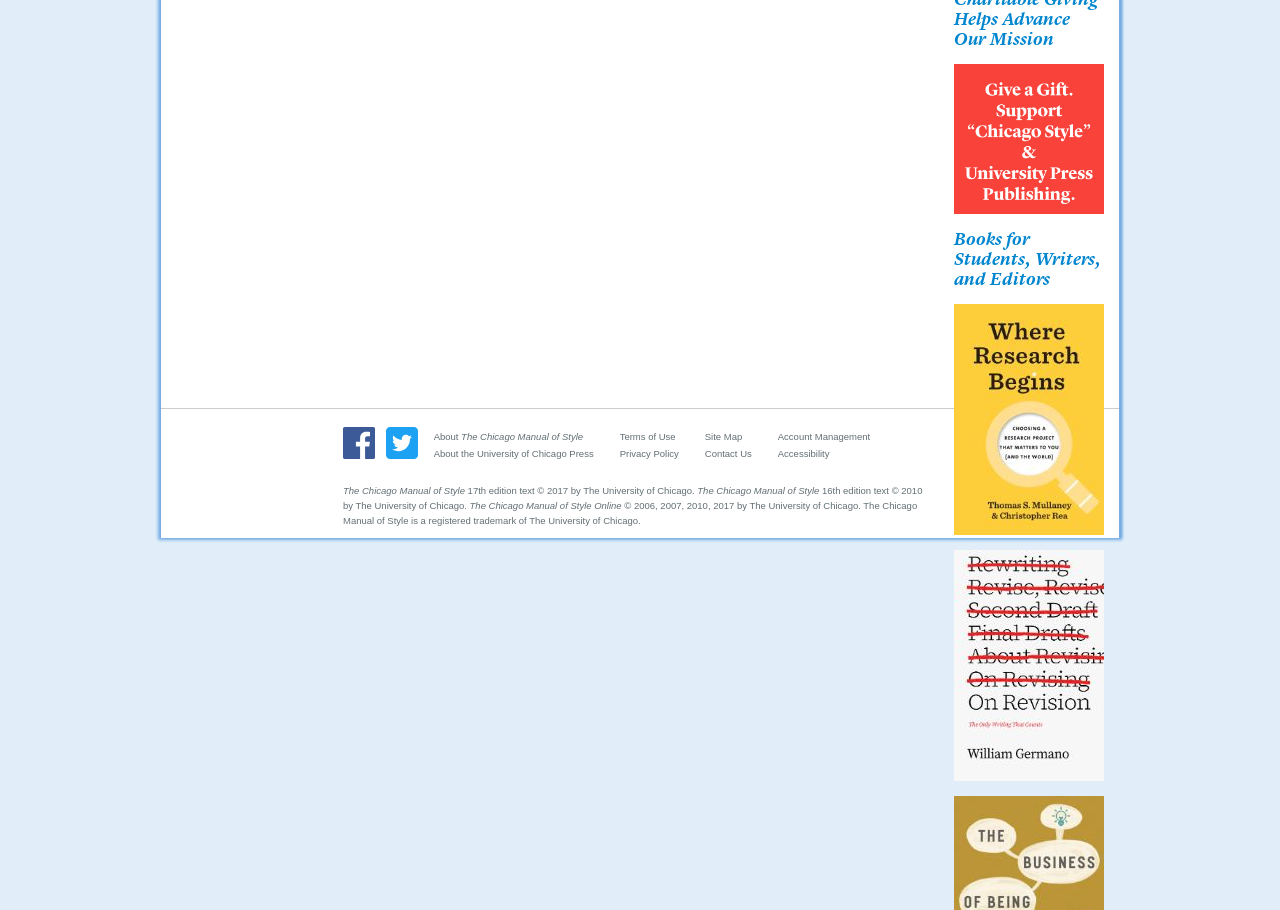What is the title of the book above 'On Revision'? Look at the image and give a one-word or short phrase answer.

Where Research Begins